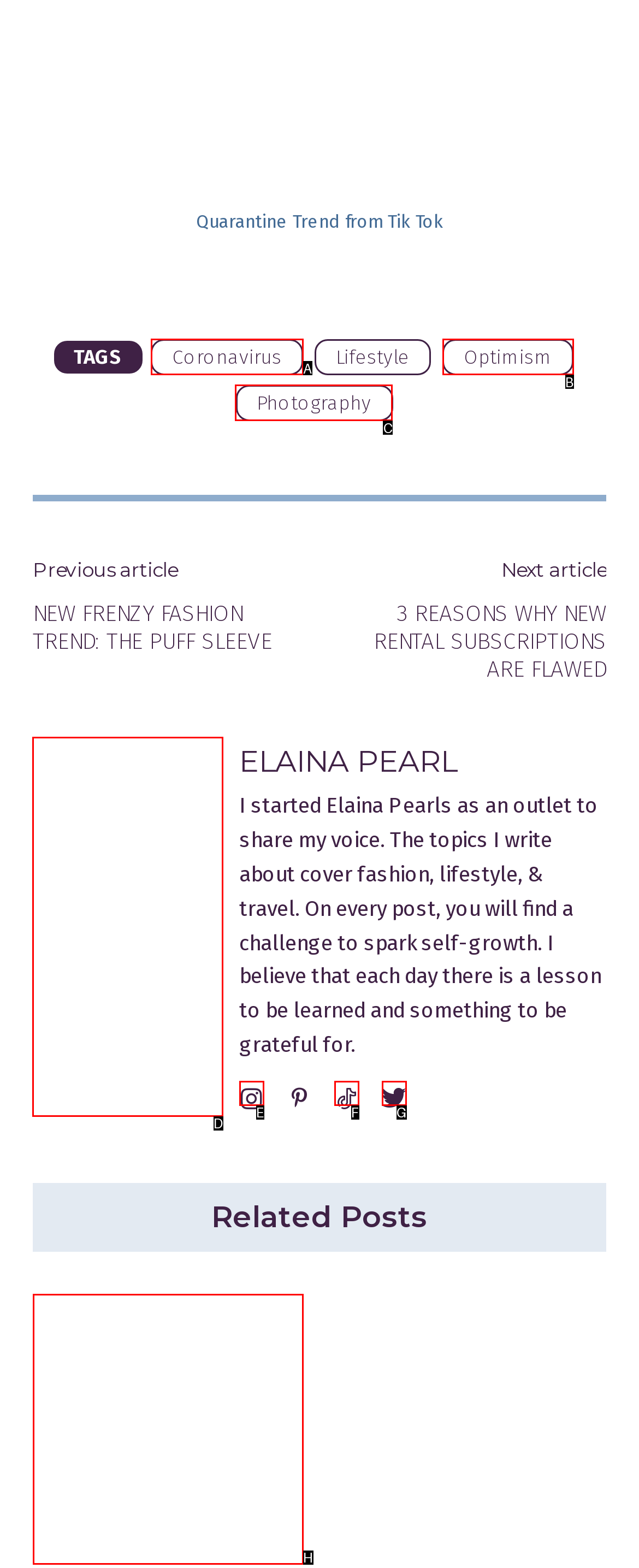Tell me which one HTML element I should click to complete this task: Visit Elaina Pearl's homepage Answer with the option's letter from the given choices directly.

D